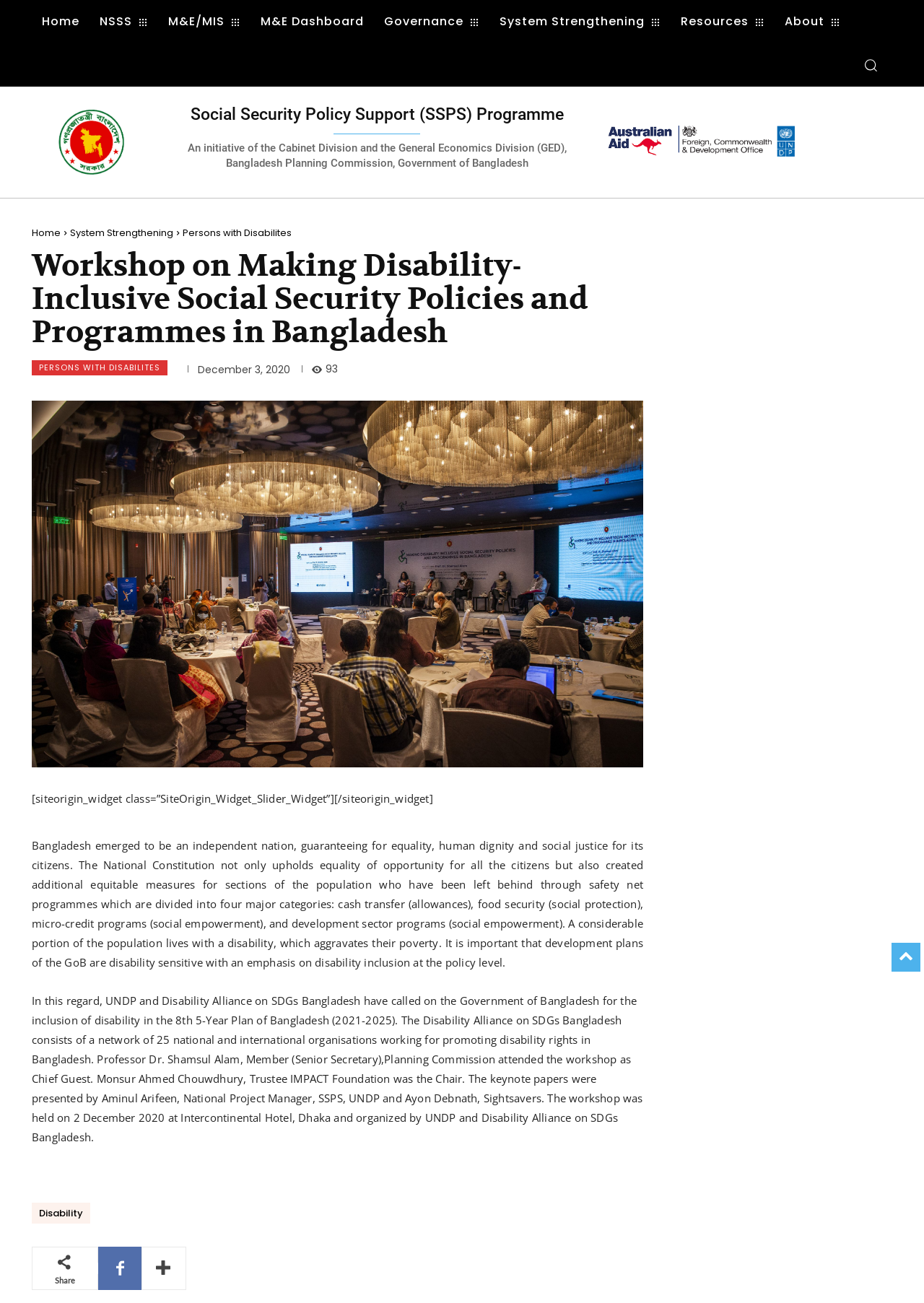From the webpage screenshot, identify the region described by title="More". Provide the bounding box coordinates as (top-left x, top-left y, bottom-right x, bottom-right y), with each value being a floating point number between 0 and 1.

[0.153, 0.957, 0.202, 0.99]